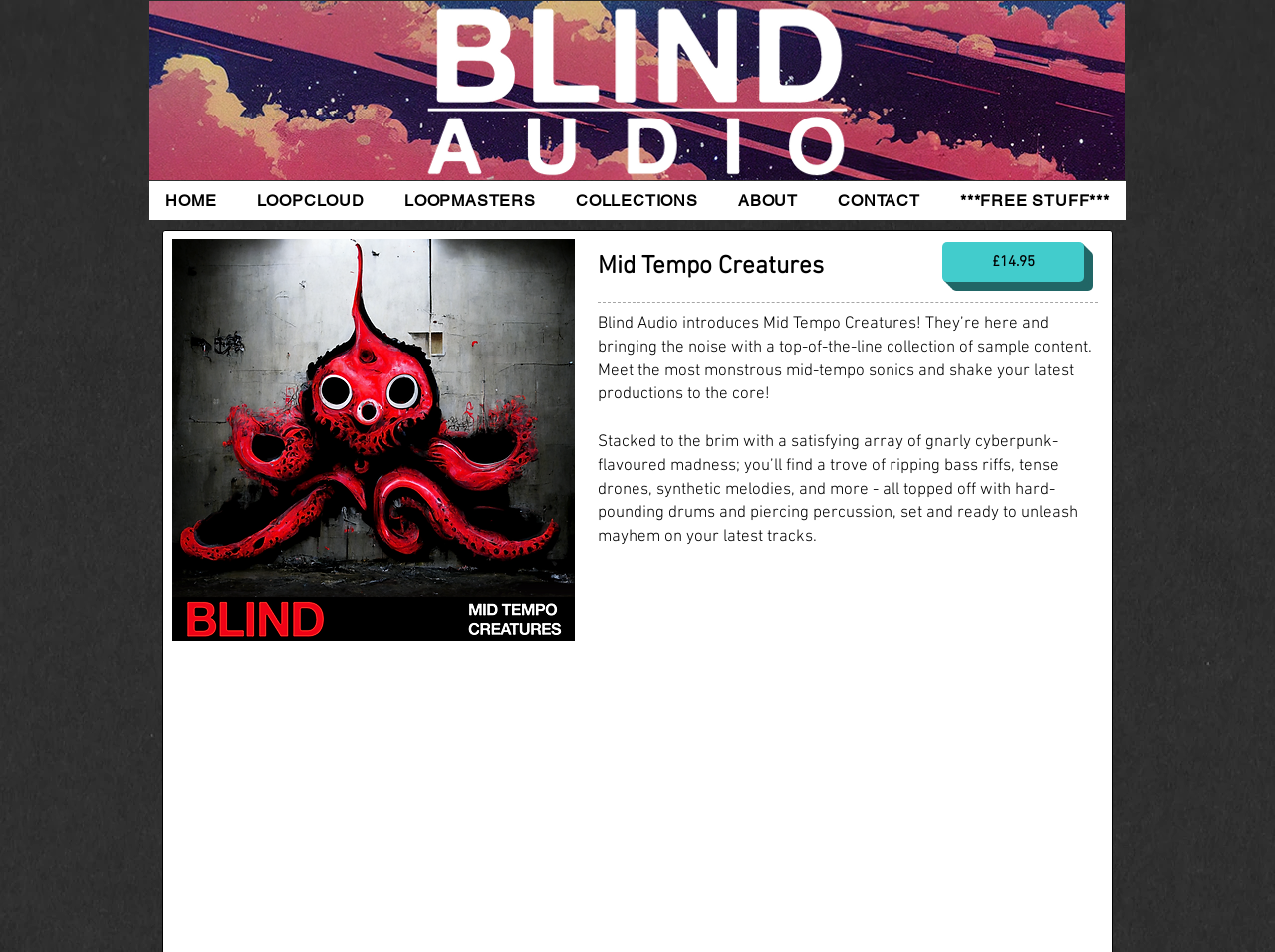Provide the bounding box coordinates of the HTML element this sentence describes: "***FREE STUFF***". The bounding box coordinates consist of four float numbers between 0 and 1, i.e., [left, top, right, bottom].

[0.741, 0.19, 0.883, 0.231]